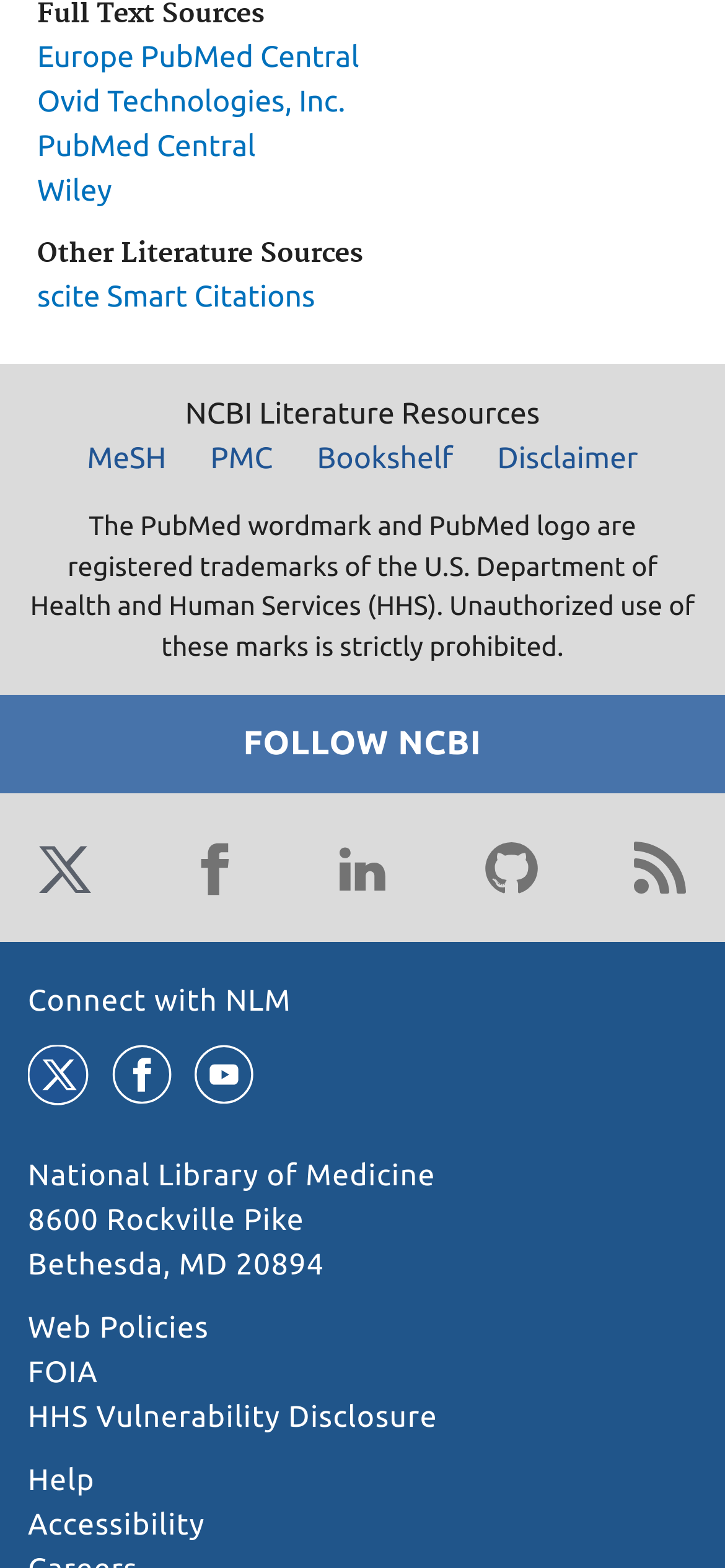From the details in the image, provide a thorough response to the question: What is the address of the library?

I found the address by looking at the link element at the bottom of the page, which says '8600 Rockville Pike Bethesda, MD 20894'. This is likely to be the physical address of the library.